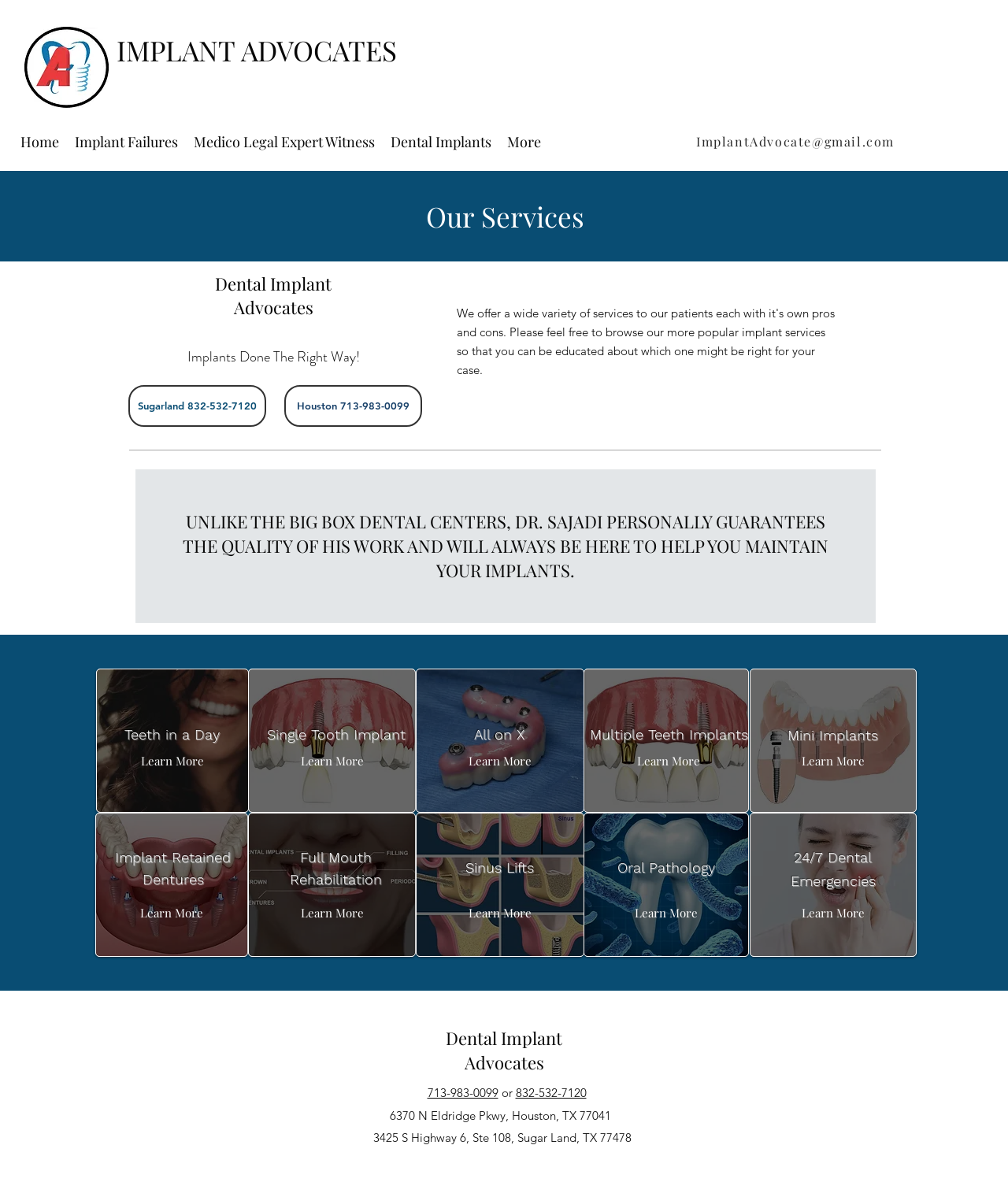Show the bounding box coordinates of the element that should be clicked to complete the task: "Call the phone number 713-983-0099".

[0.424, 0.907, 0.494, 0.919]